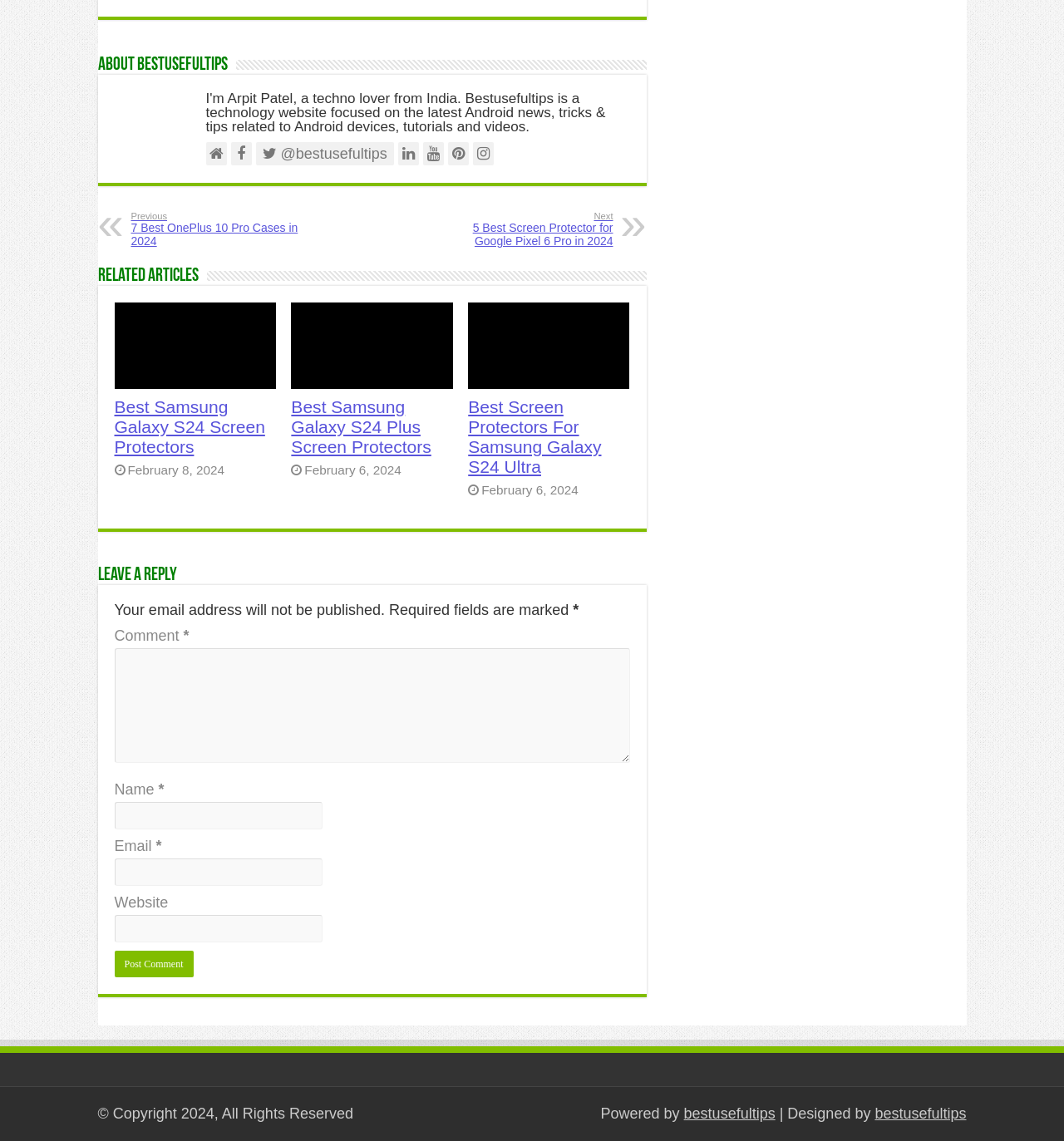Identify the bounding box coordinates for the region of the element that should be clicked to carry out the instruction: "Enter a comment in the 'Comment' textbox". The bounding box coordinates should be four float numbers between 0 and 1, i.e., [left, top, right, bottom].

[0.107, 0.568, 0.592, 0.668]